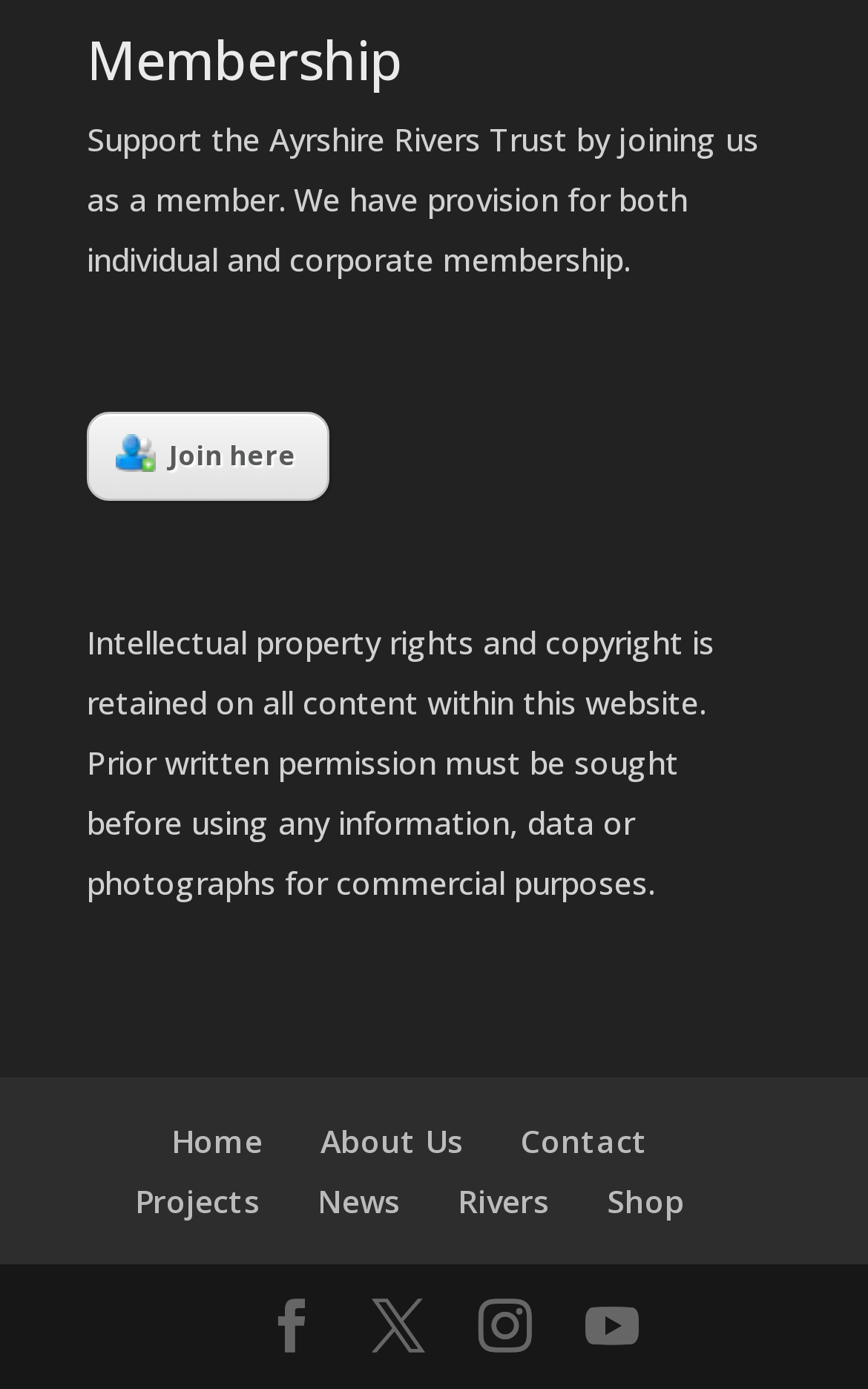Can you find the bounding box coordinates of the area I should click to execute the following instruction: "Go to the 'Home' page"?

[0.197, 0.806, 0.303, 0.836]